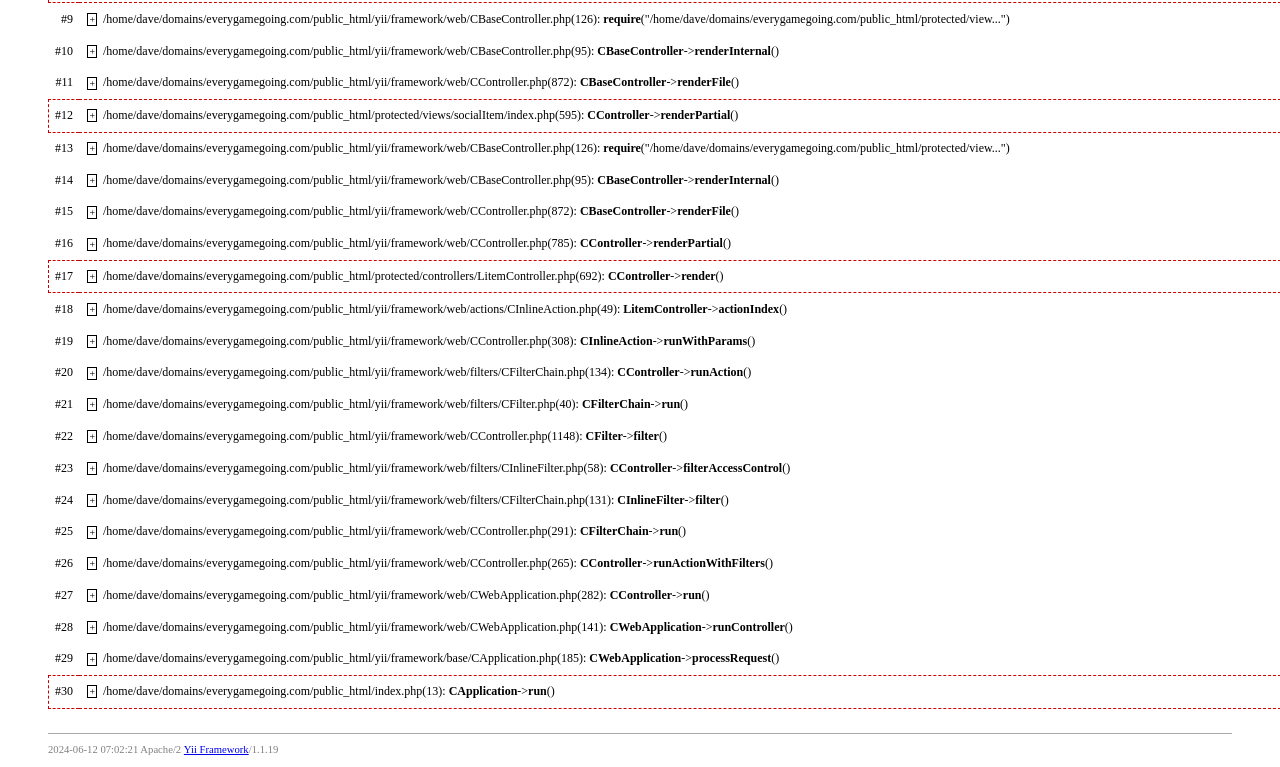Please provide the bounding box coordinate of the region that matches the element description: About. Coordinates should be in the format (top-left x, top-left y, bottom-right x, bottom-right y) and all values should be between 0 and 1.

None